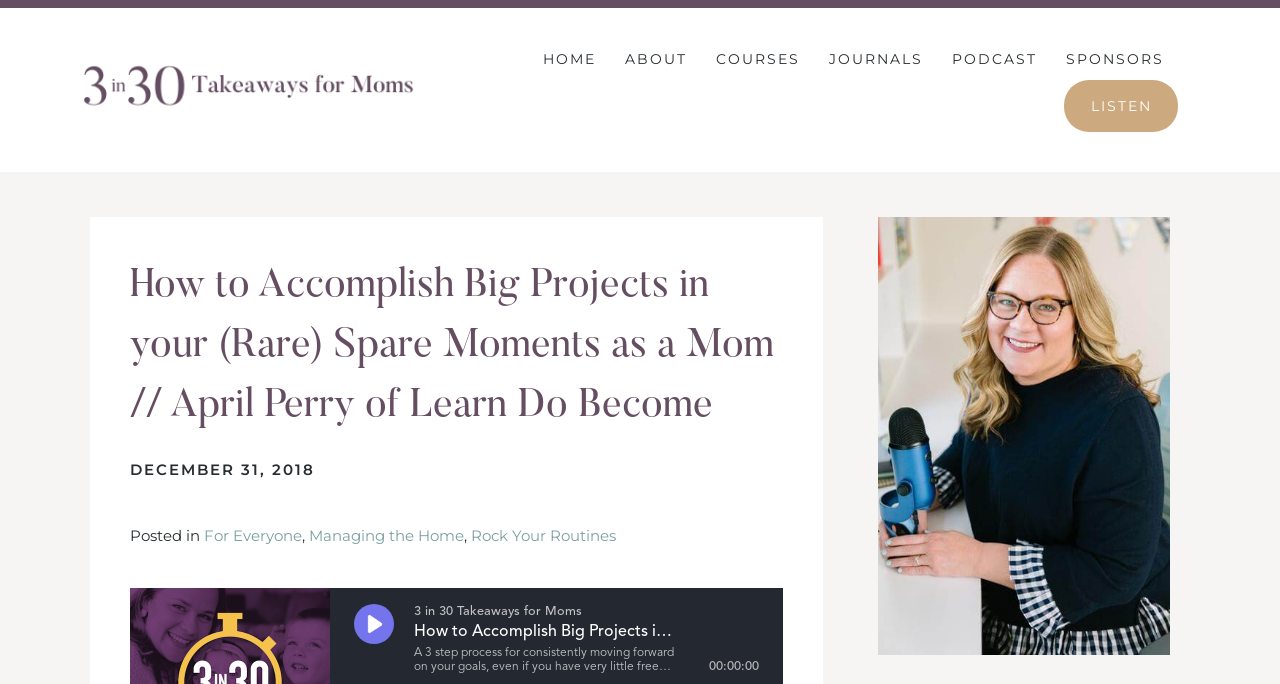Determine the webpage's heading and output its text content.

How to Accomplish Big Projects in your (Rare) Spare Moments as a Mom // April Perry of Learn Do Become